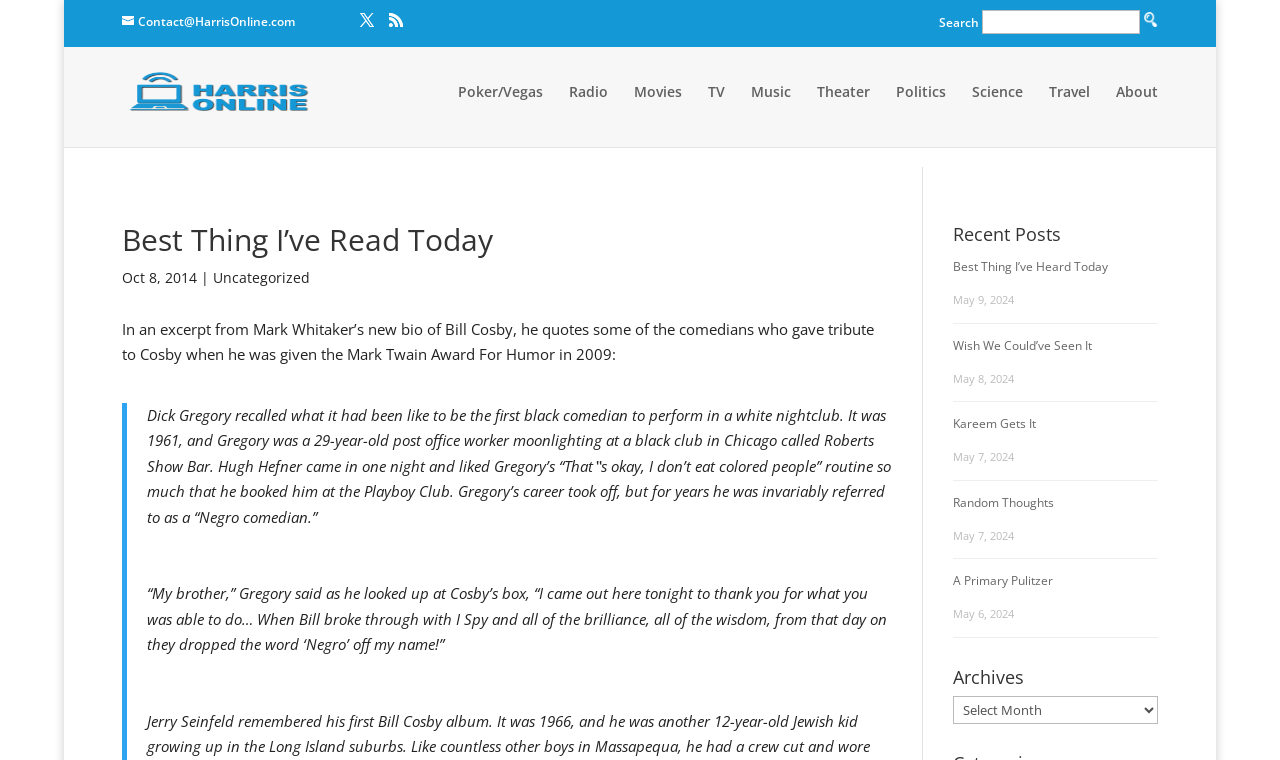Given the element description: "name="s" placeholder="Search …" title="Search for:"", predict the bounding box coordinates of the UI element it refers to, using four float numbers between 0 and 1, i.e., [left, top, right, bottom].

[0.153, 0.061, 0.882, 0.064]